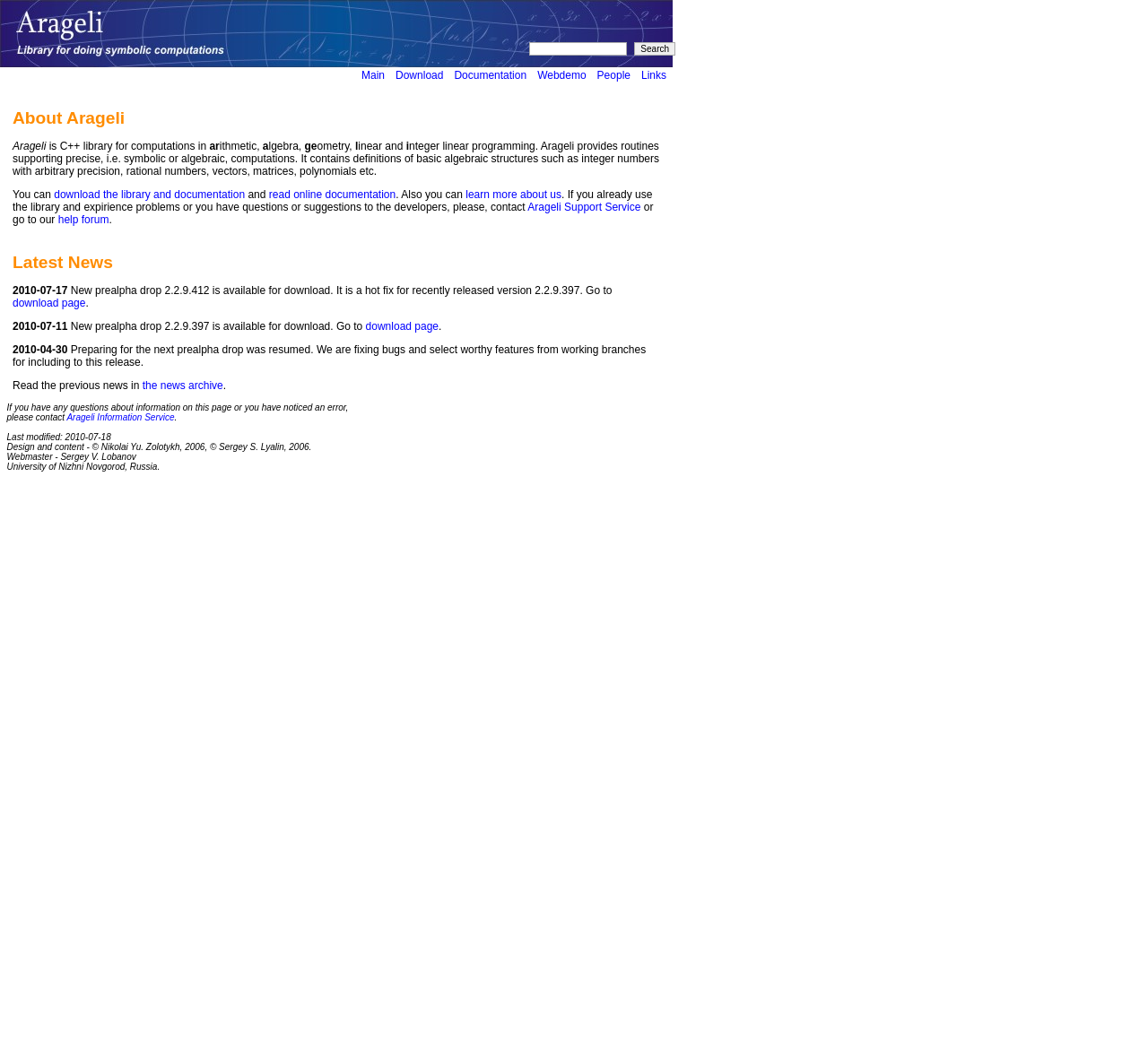Identify the bounding box coordinates of the specific part of the webpage to click to complete this instruction: "Learn more about us".

[0.406, 0.181, 0.489, 0.193]